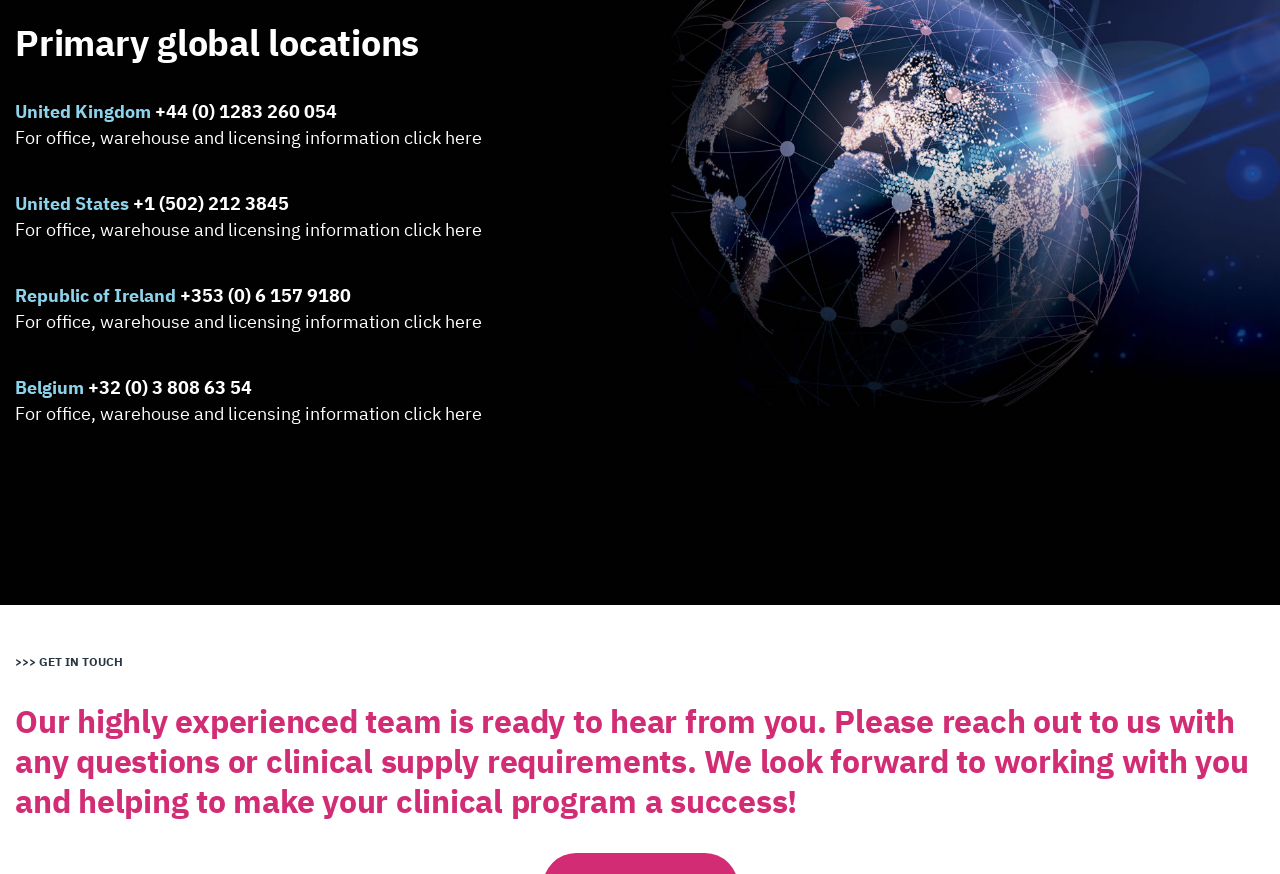Identify the bounding box coordinates of the section that should be clicked to achieve the task described: "Get office, warehouse and licensing information in the United States".

[0.316, 0.249, 0.377, 0.276]